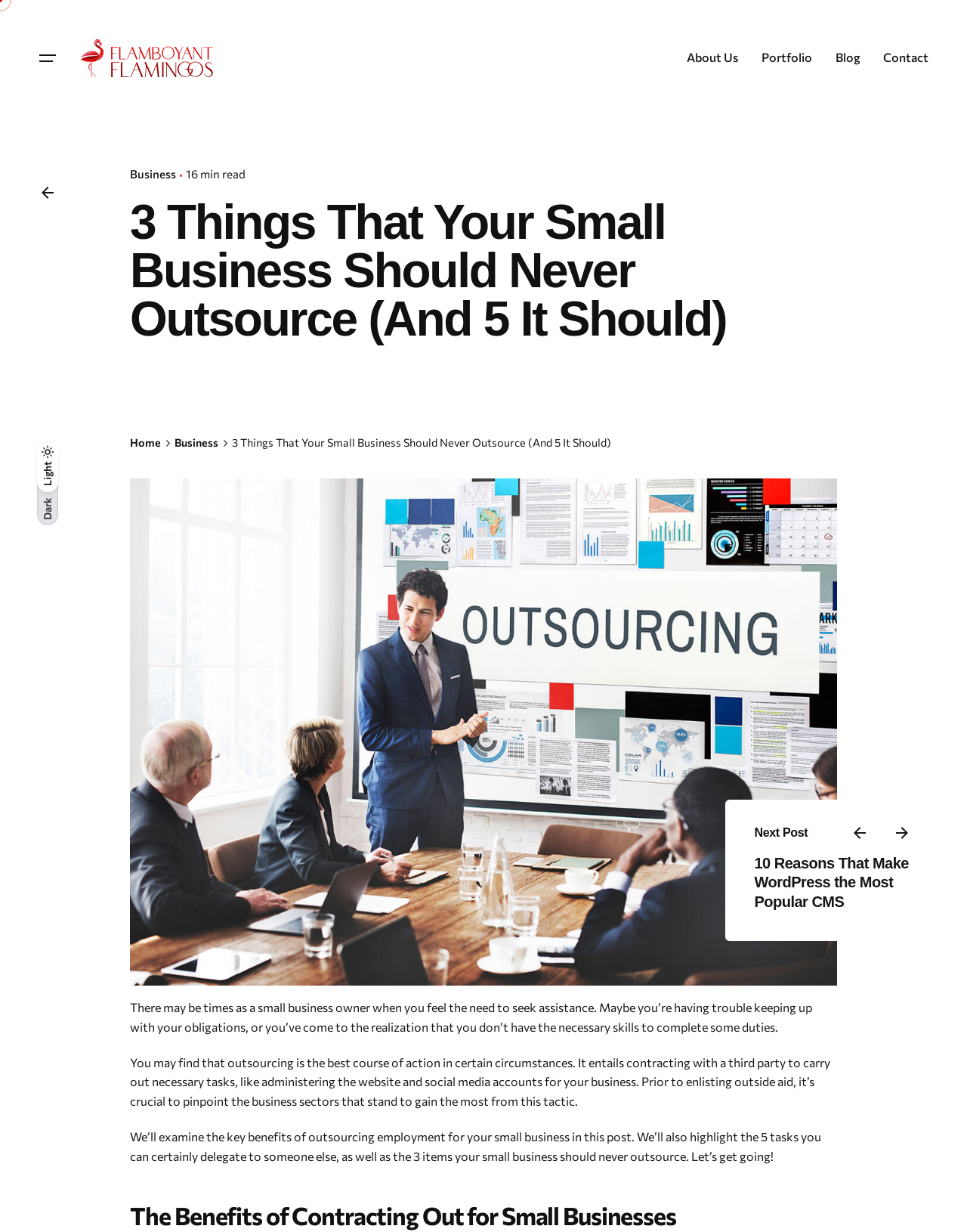Please give a concise answer to this question using a single word or phrase: 
What is the name of the company?

Flamboyant Flamingos